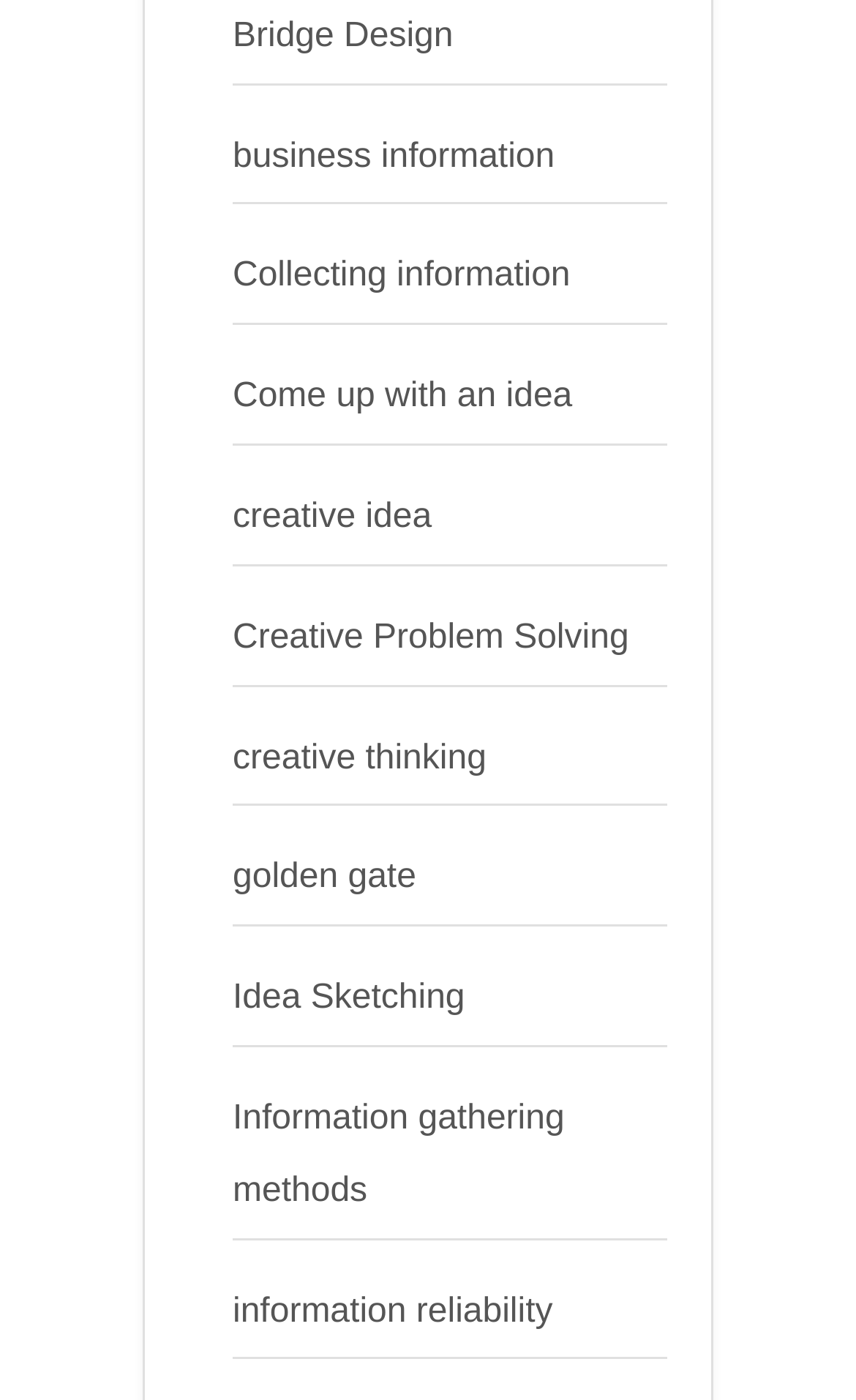Bounding box coordinates are specified in the format (top-left x, top-left y, bottom-right x, bottom-right y). All values are floating point numbers bounded between 0 and 1. Please provide the bounding box coordinate of the region this sentence describes: Fantasy Dragons

None